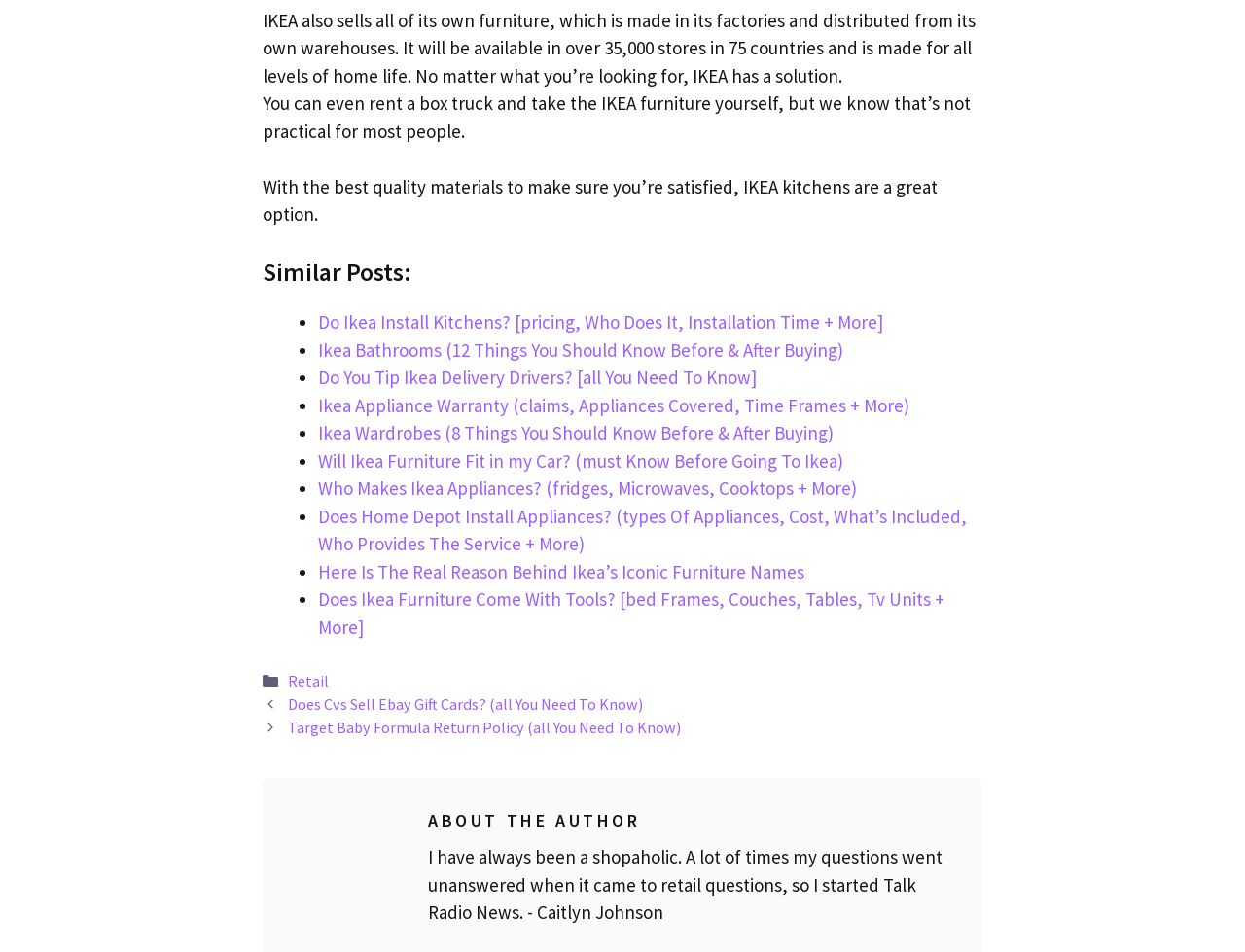Provide a thorough and detailed response to the question by examining the image: 
What is the topic of the article 'Do Ikea Install Kitchens?'?

The link 'Do Ikea Install Kitchens? [pricing, Who Does It, Installation Time + More]' suggests that the article is about IKEA's kitchen installation services, including pricing, who performs the installation, and the installation time.